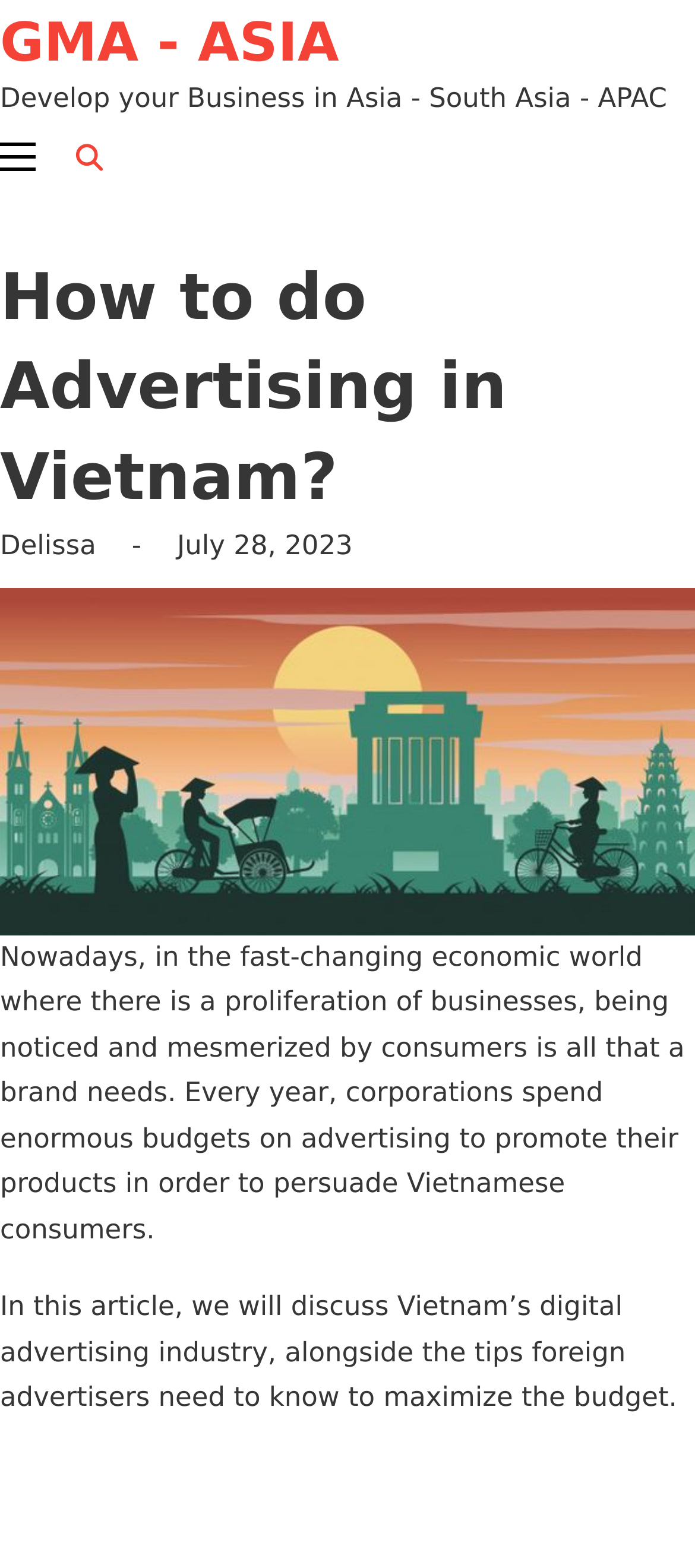What is the purpose of advertising according to the article?
Answer with a single word or short phrase according to what you see in the image.

To persuade consumers